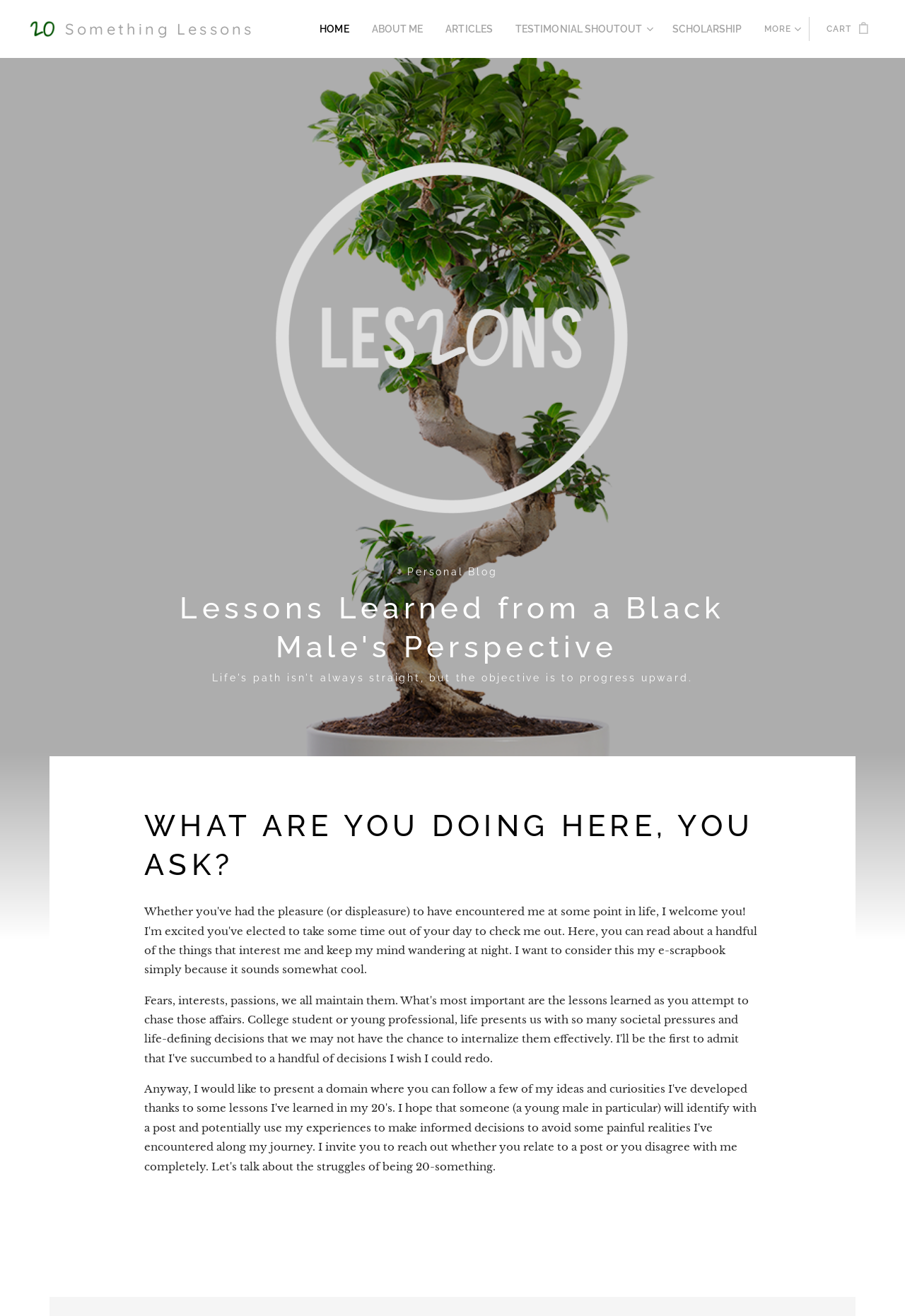Identify the bounding box coordinates of the section to be clicked to complete the task described by the following instruction: "view articles". The coordinates should be four float numbers between 0 and 1, formatted as [left, top, right, bottom].

[0.507, 0.009, 0.579, 0.035]